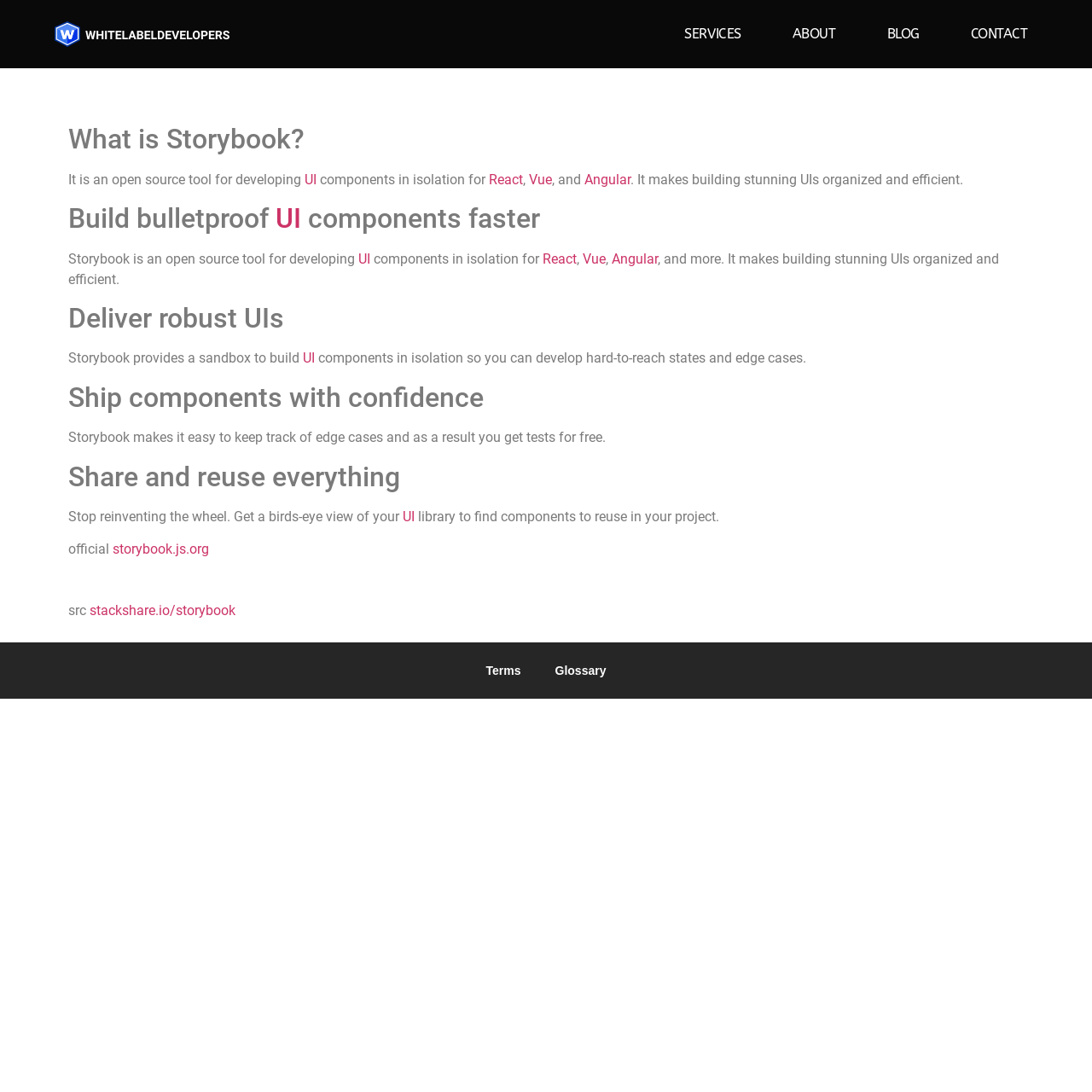Convey a detailed summary of the webpage, mentioning all key elements.

The webpage is about Storybook, an open-source tool for developing UI components in isolation for React, Vue, and Angular. At the top, there are five links: '', 'SERVICES', 'ABOUT', 'BLOG', and 'CONTACT', aligned horizontally and spaced evenly. 

Below the links, there is a heading 'What is Storybook?' followed by a paragraph of text that describes Storybook as an open-source tool for developing UI components in isolation for React, Vue, and Angular, making building stunning UIs organized and efficient.

Next, there are three headings: 'Build bulletproof UI components faster', 'Deliver robust UIs', and 'Ship components with confidence', each followed by a paragraph of text that describes the benefits of using Storybook. The text is divided into smaller sections with links to 'UI', 'React', 'Vue', and 'Angular' scattered throughout.

Further down, there is another heading 'Share and reuse everything' followed by a paragraph of text that describes how Storybook allows users to stop reinventing the wheel and reuse UI components. 

At the bottom of the page, there are two links: 'Terms' and 'Glossary', aligned horizontally and spaced evenly. Additionally, there are two more links: 'storybook.js.org' and 'stackshare.io/storybook', which are placed below the main content area.